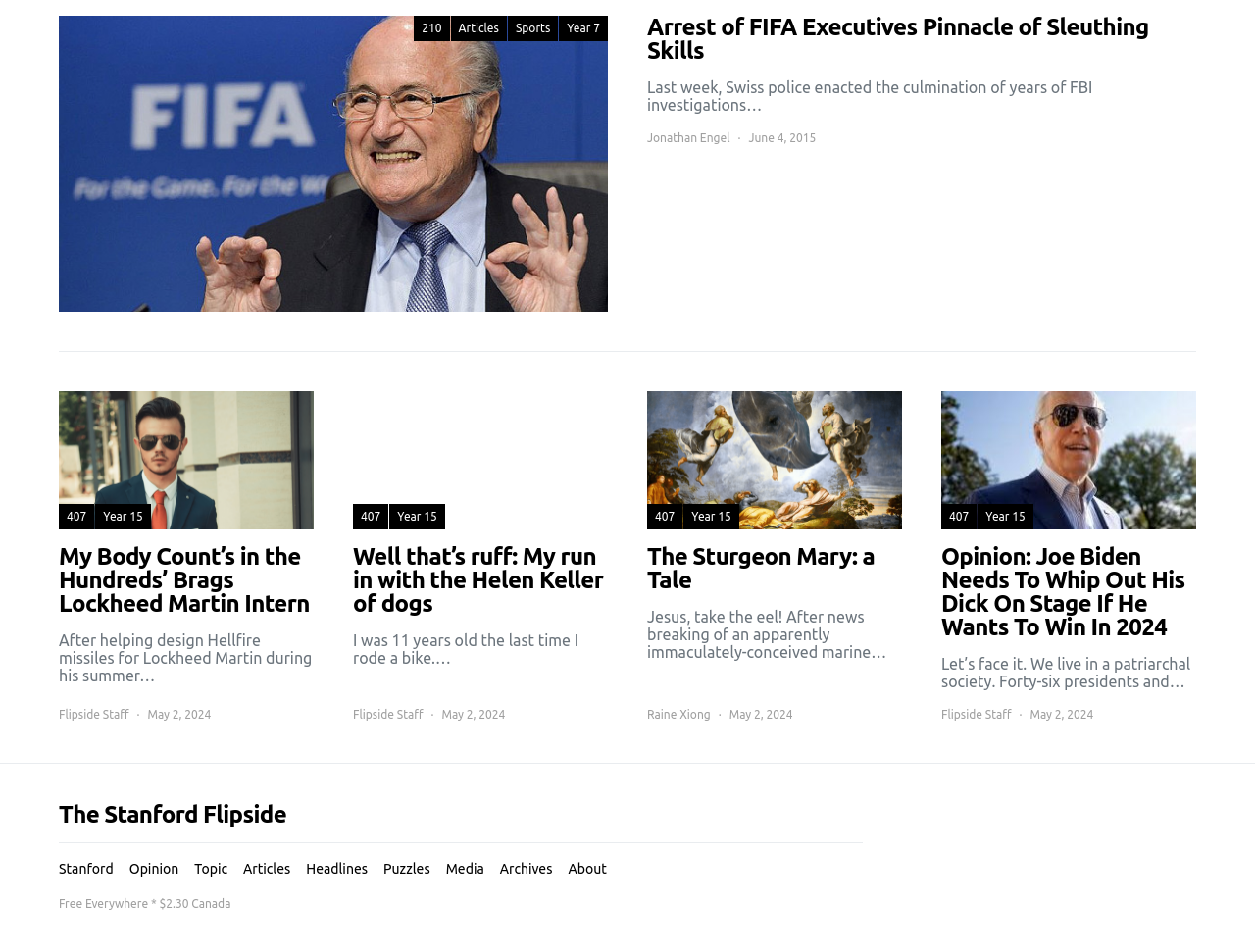What is the name of the publication?
Please use the image to provide a one-word or short phrase answer.

The Stanford Flipside